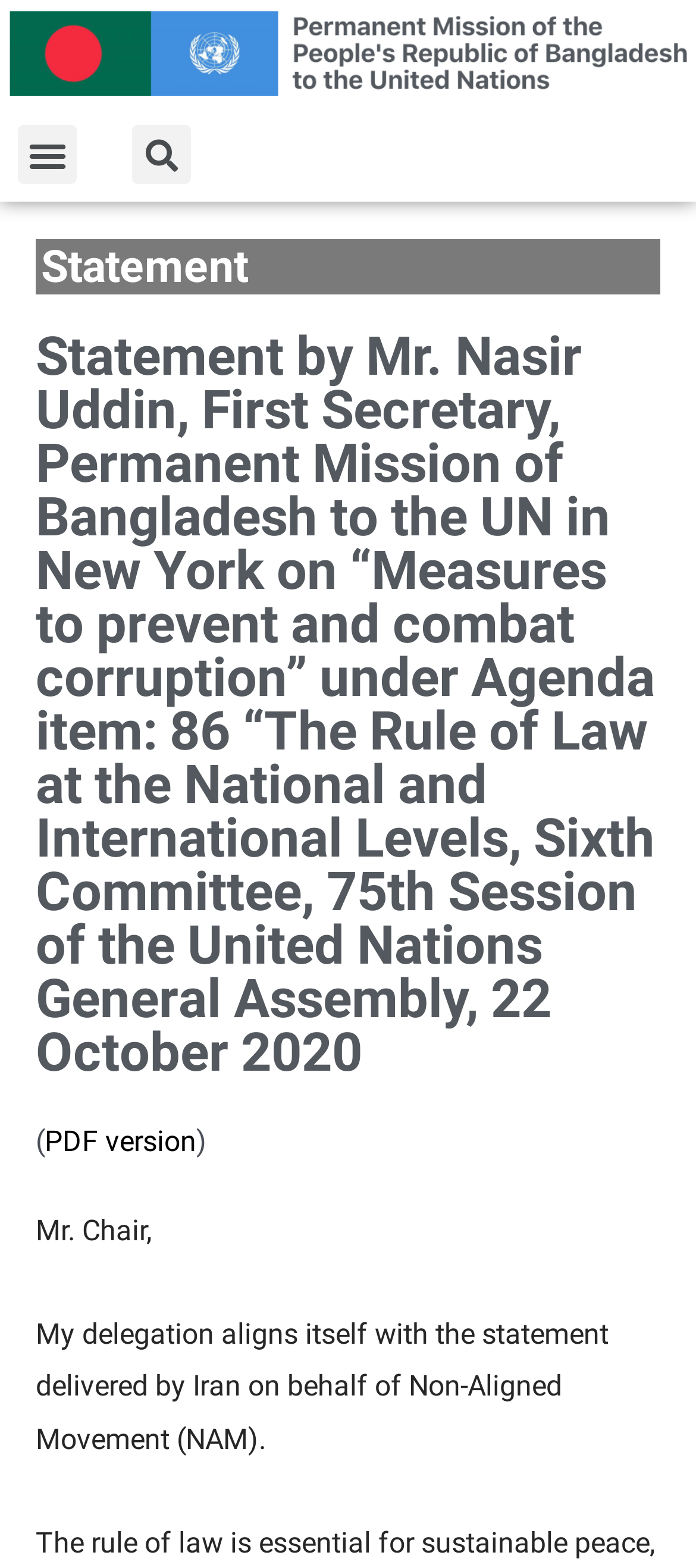What is the date of the statement?
Ensure your answer is thorough and detailed.

The date of the statement is 22 October 2020, which is mentioned in the heading 'Statement by Mr. Nasir Uddin, First Secretary, Permanent Mission of Bangladesh to the UN in New York on “Measures to prevent and combat corruption” under Agenda item: 86 “The Rule of Law at the National and International Levels, Sixth Committee, 75th Session of the United Nations General Assembly, 22 October 2020'.